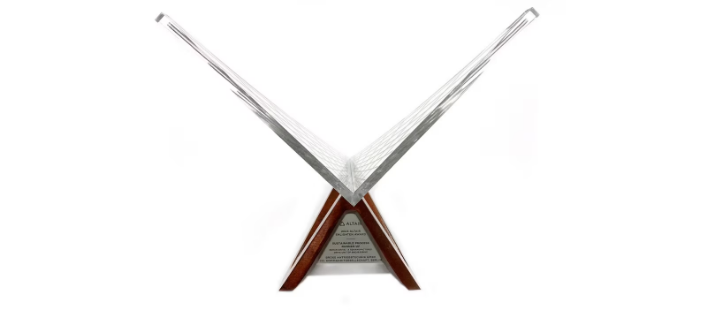Given the content of the image, can you provide a detailed answer to the question?
What is the purpose of the central engraved plaque?

The central engraved plaque is likely to bear accolades, which suggests that its purpose is to acknowledge and recognize the recipient's contributions to sustainable practices within the industry.